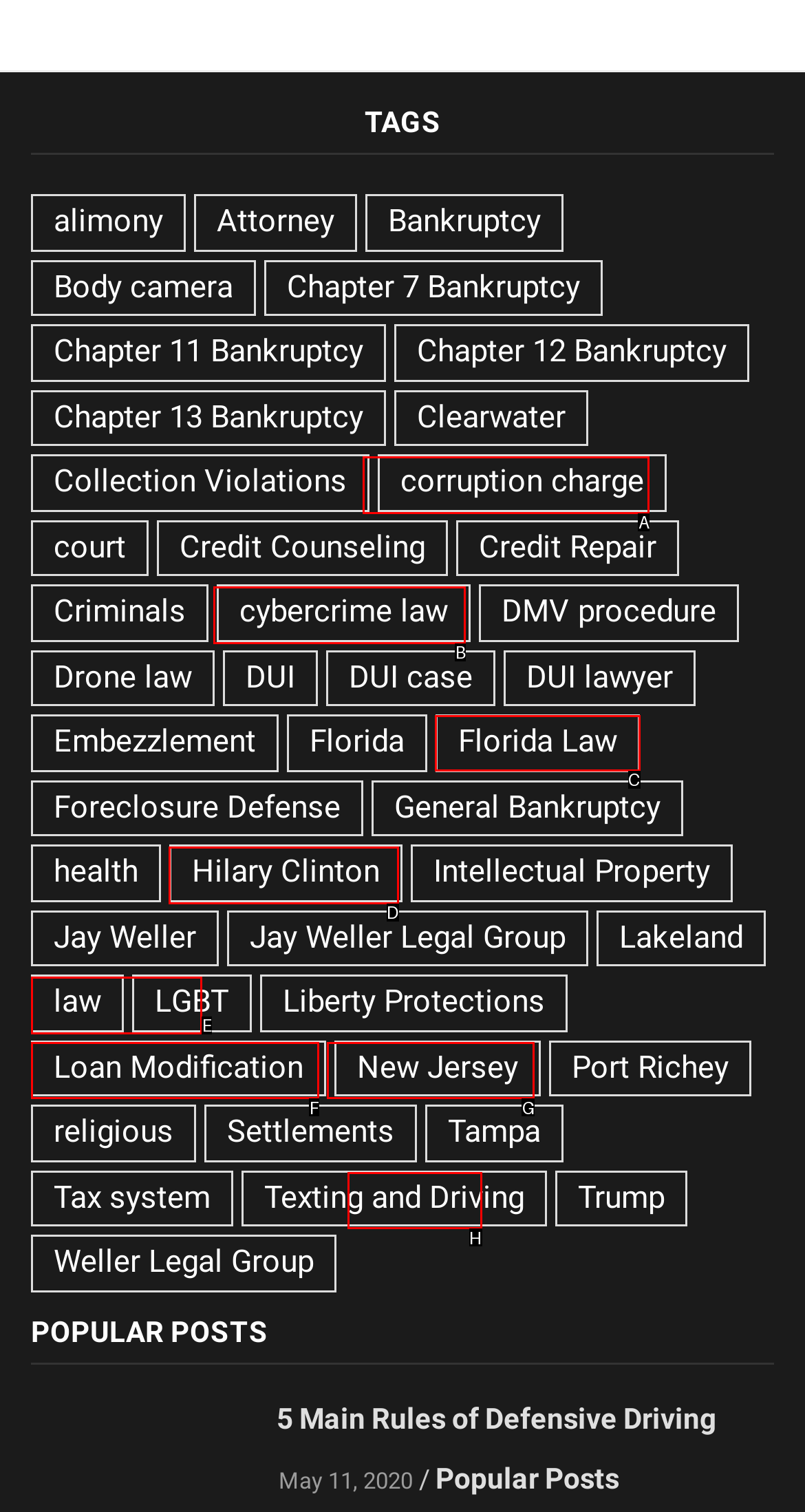Determine which UI element you should click to perform the task: Visit the 'Florida Law' page
Provide the letter of the correct option from the given choices directly.

C